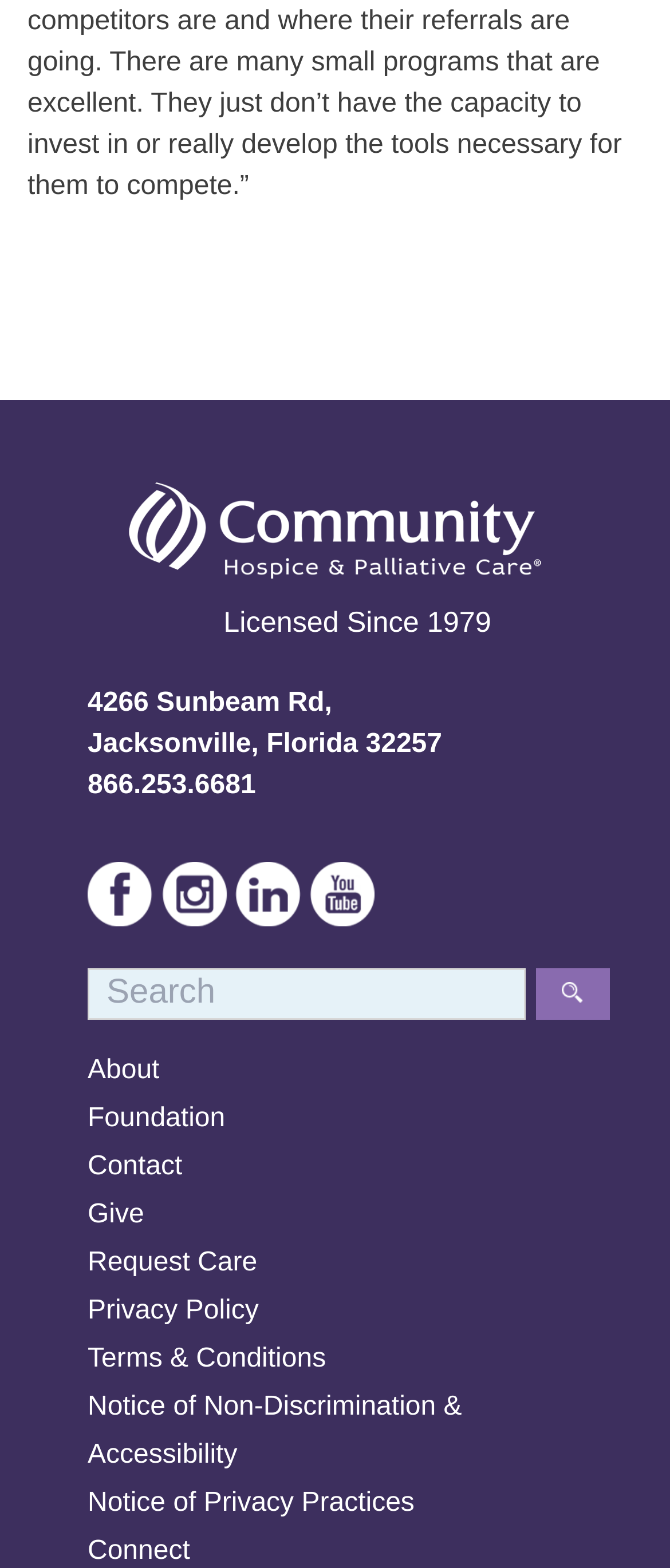Identify the bounding box coordinates of the clickable region to carry out the given instruction: "Search for something".

[0.131, 0.617, 0.786, 0.65]